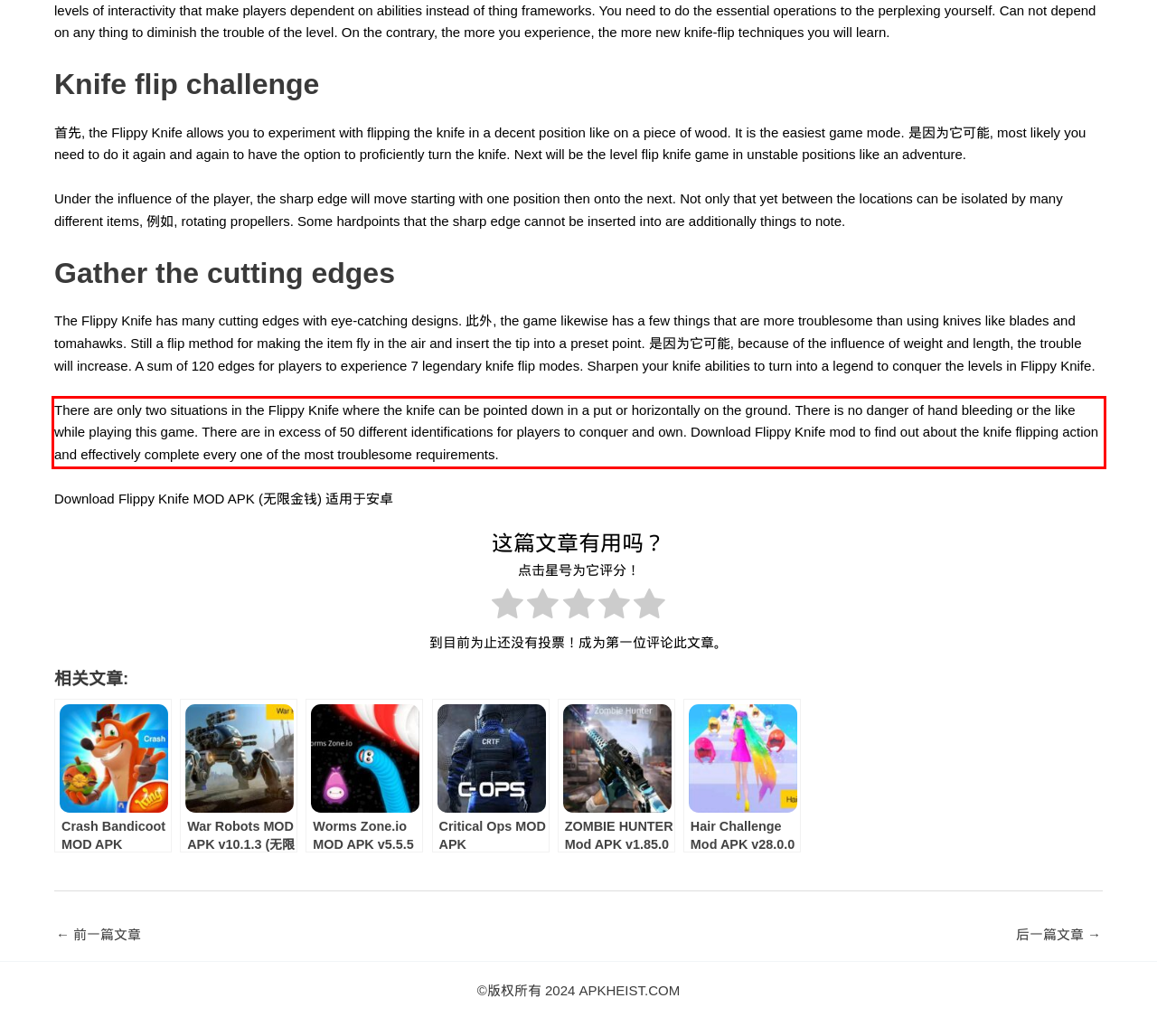You are provided with a webpage screenshot that includes a red rectangle bounding box. Extract the text content from within the bounding box using OCR.

There are only two situations in the Flippy Knife where the knife can be pointed down in a put or horizontally on the ground. There is no danger of hand bleeding or the like while playing this game. There are in excess of 50 different identifications for players to conquer and own. Download Flippy Knife mod to find out about the knife flipping action and effectively complete every one of the most troublesome requirements.